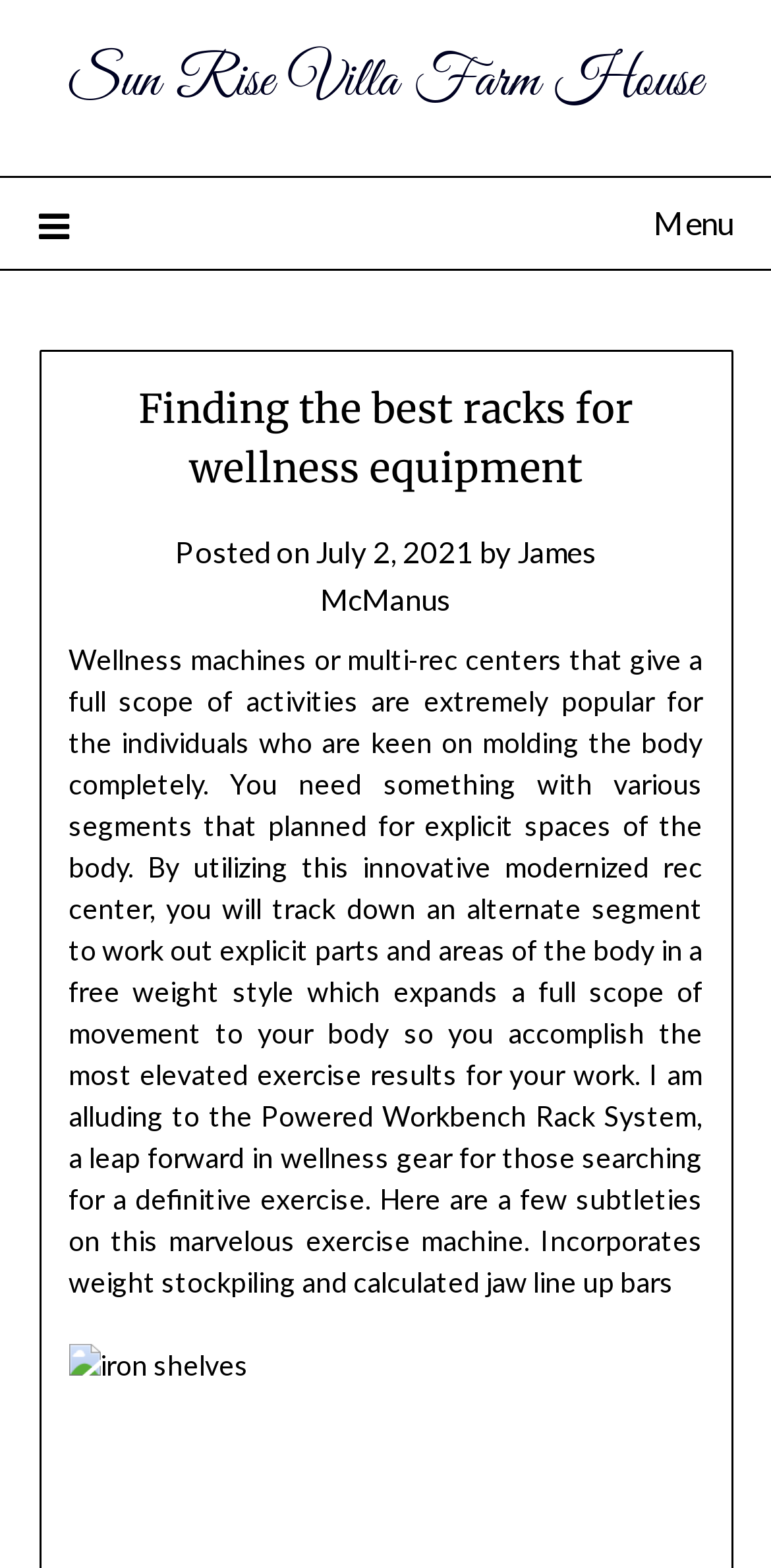What is the purpose of the exercise machine?
Please answer the question as detailed as possible based on the image.

I found the answer by reading the text that describes the purpose of the exercise machine, which is to work out explicit parts and areas of the body in a free weight style.